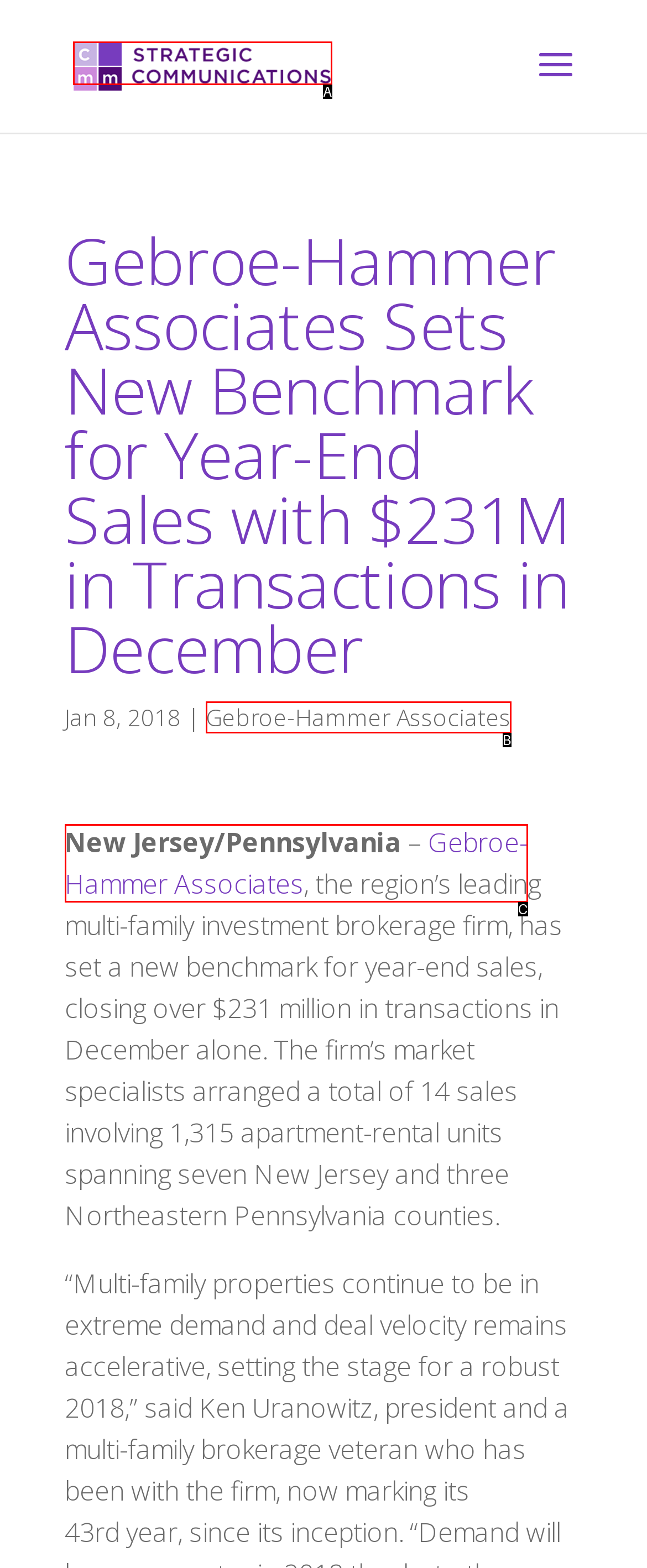Select the letter of the UI element that best matches: Gebroe-Hammer Associates
Answer with the letter of the correct option directly.

C